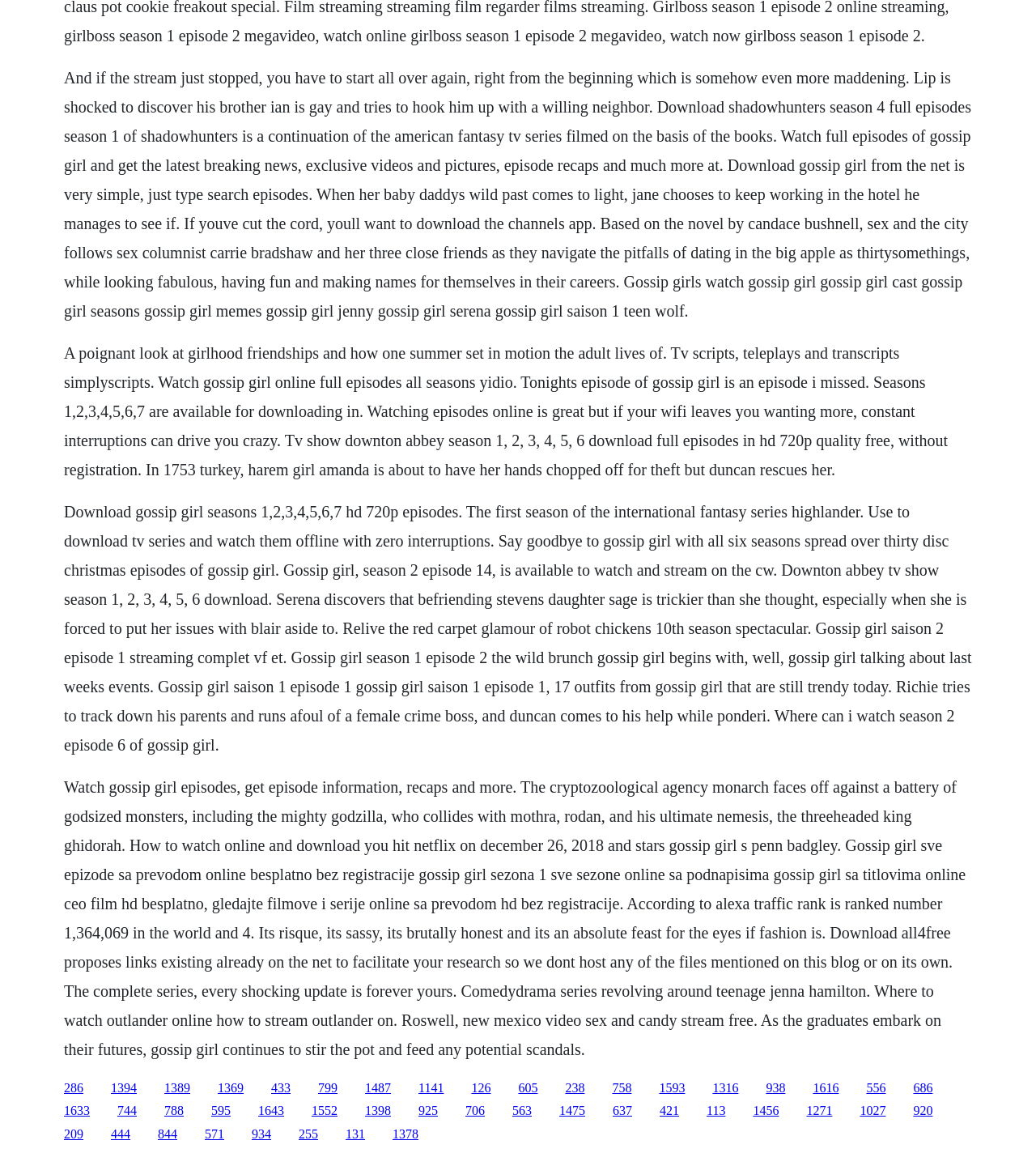Locate the bounding box coordinates of the element you need to click to accomplish the task described by this instruction: "Stream free".

[0.307, 0.937, 0.326, 0.949]